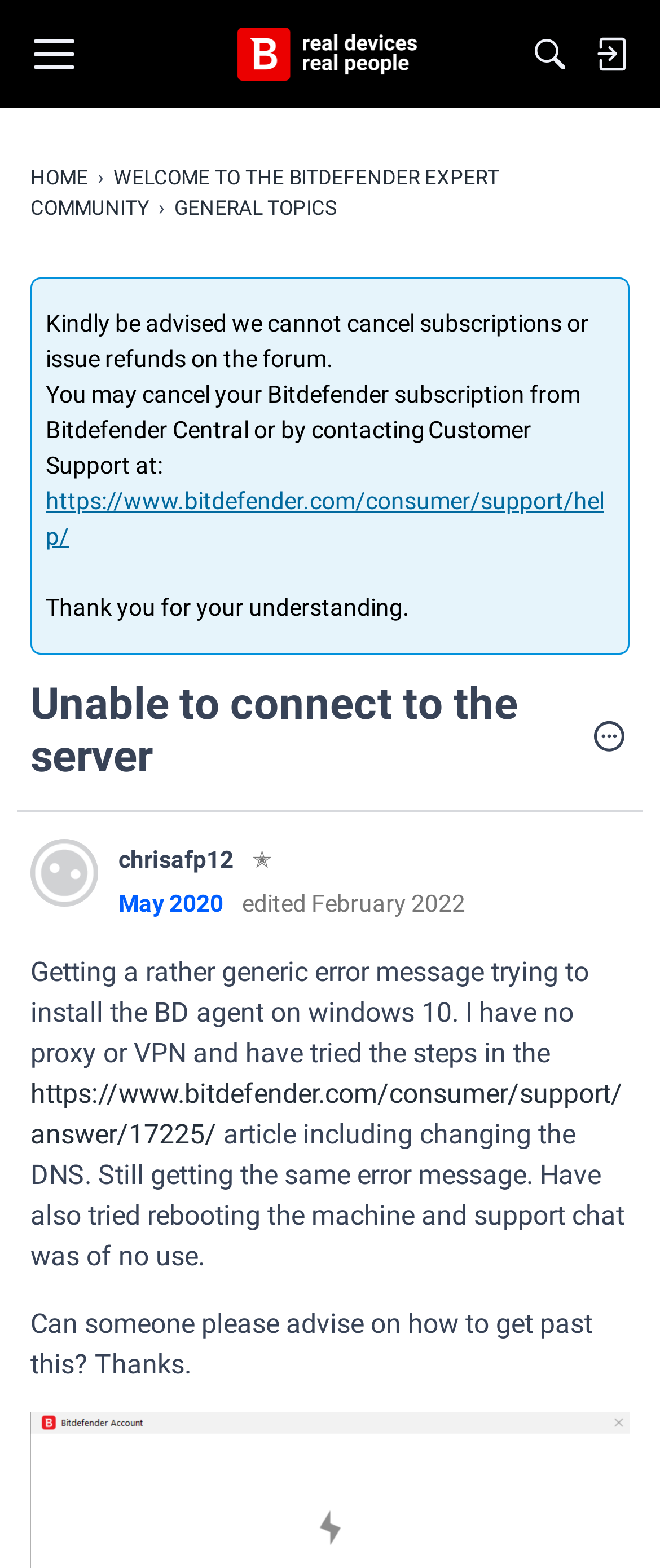Please provide the bounding box coordinates for the element that needs to be clicked to perform the instruction: "Sign in to the forum". The coordinates must consist of four float numbers between 0 and 1, formatted as [left, top, right, bottom].

[0.879, 0.0, 0.972, 0.069]